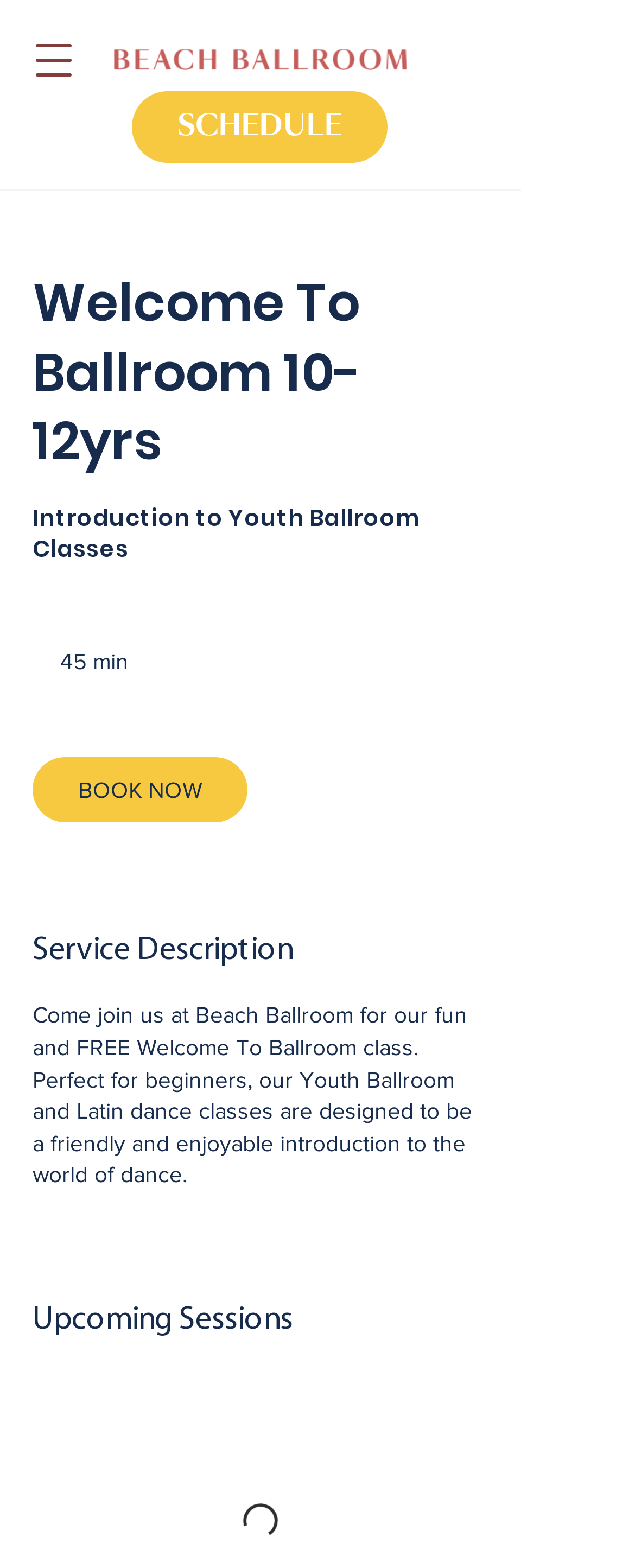Provide the bounding box coordinates of the UI element that matches the description: "BOOK NOW".

[0.051, 0.483, 0.39, 0.525]